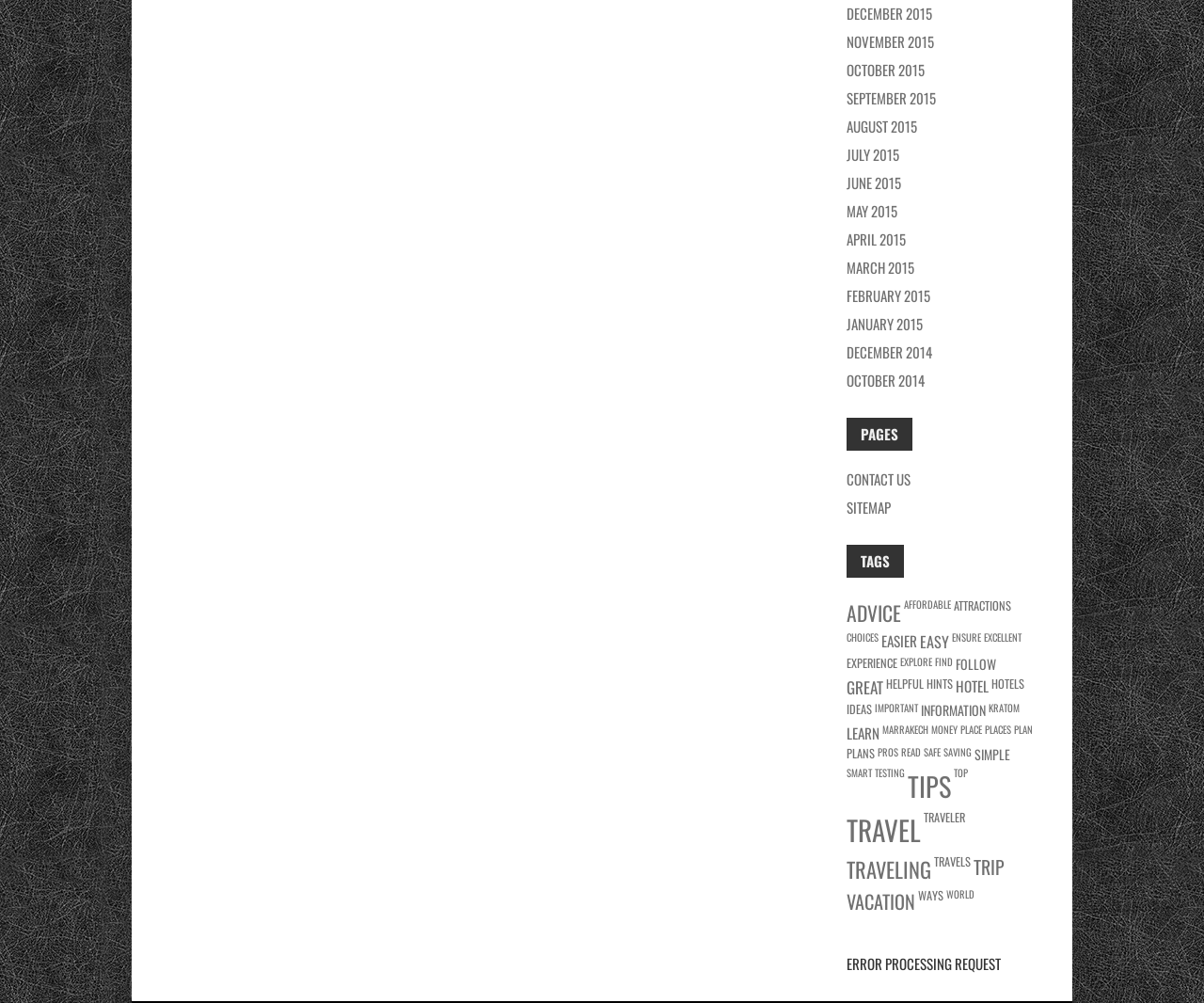What are the categories listed under 'TAGS'?
Look at the image and answer the question using a single word or phrase.

Advice, Affordable, etc.